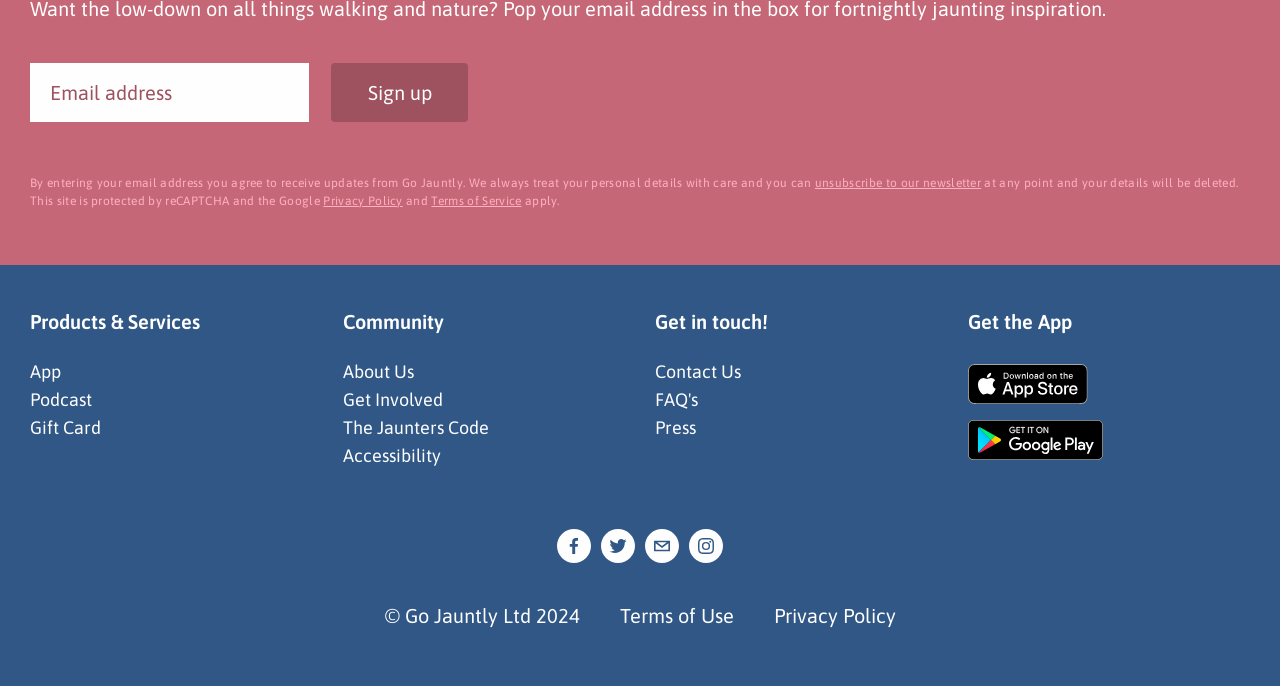How can users get in touch with the company?
Analyze the image and provide a thorough answer to the question.

The link 'Contact Us' is present under the 'Get in touch!' heading, indicating that users can get in touch with the company by clicking on this link and filling out a contact form or sending an email.